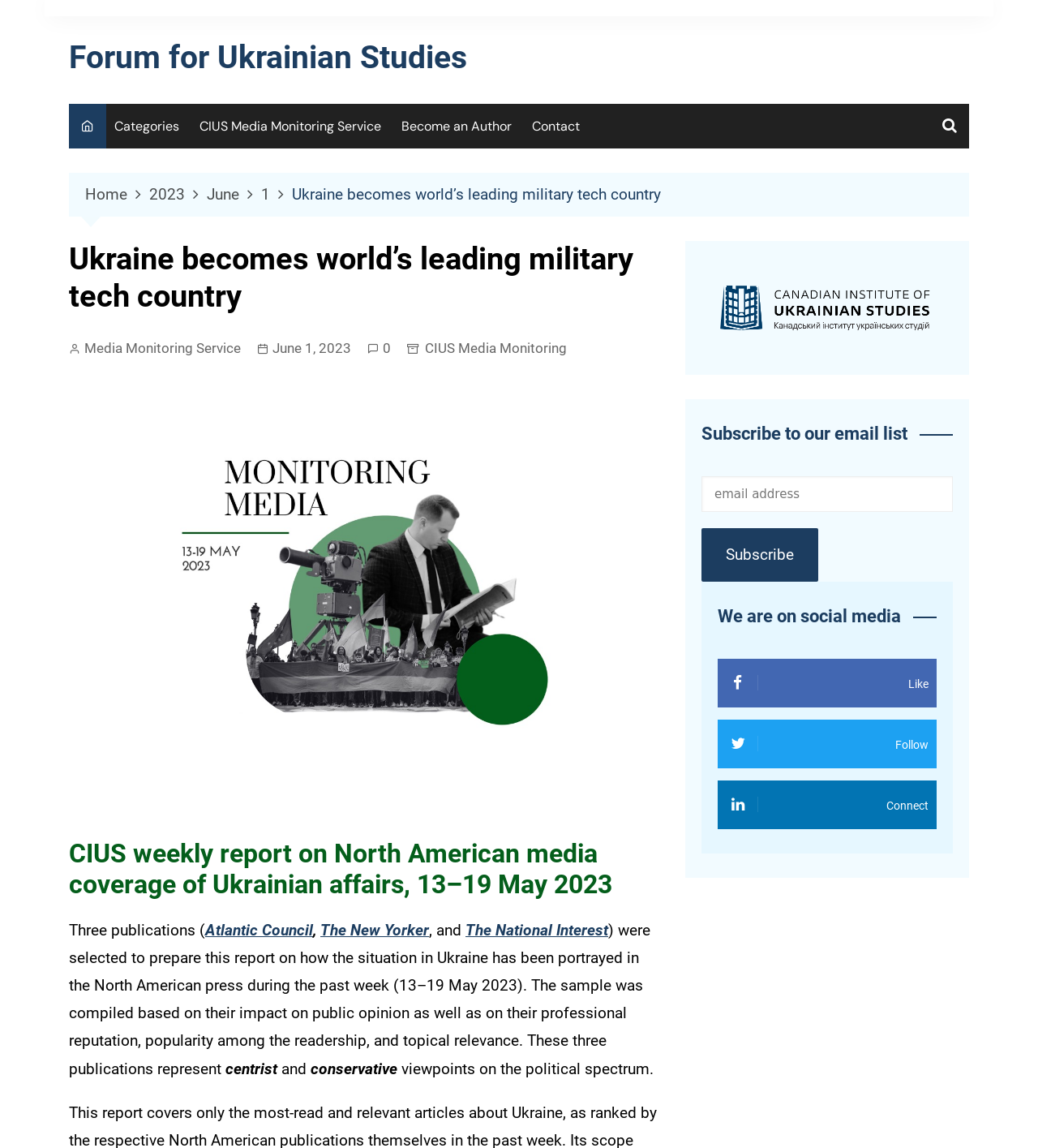Locate the heading on the webpage and return its text.

Ukraine becomes world’s leading military tech country